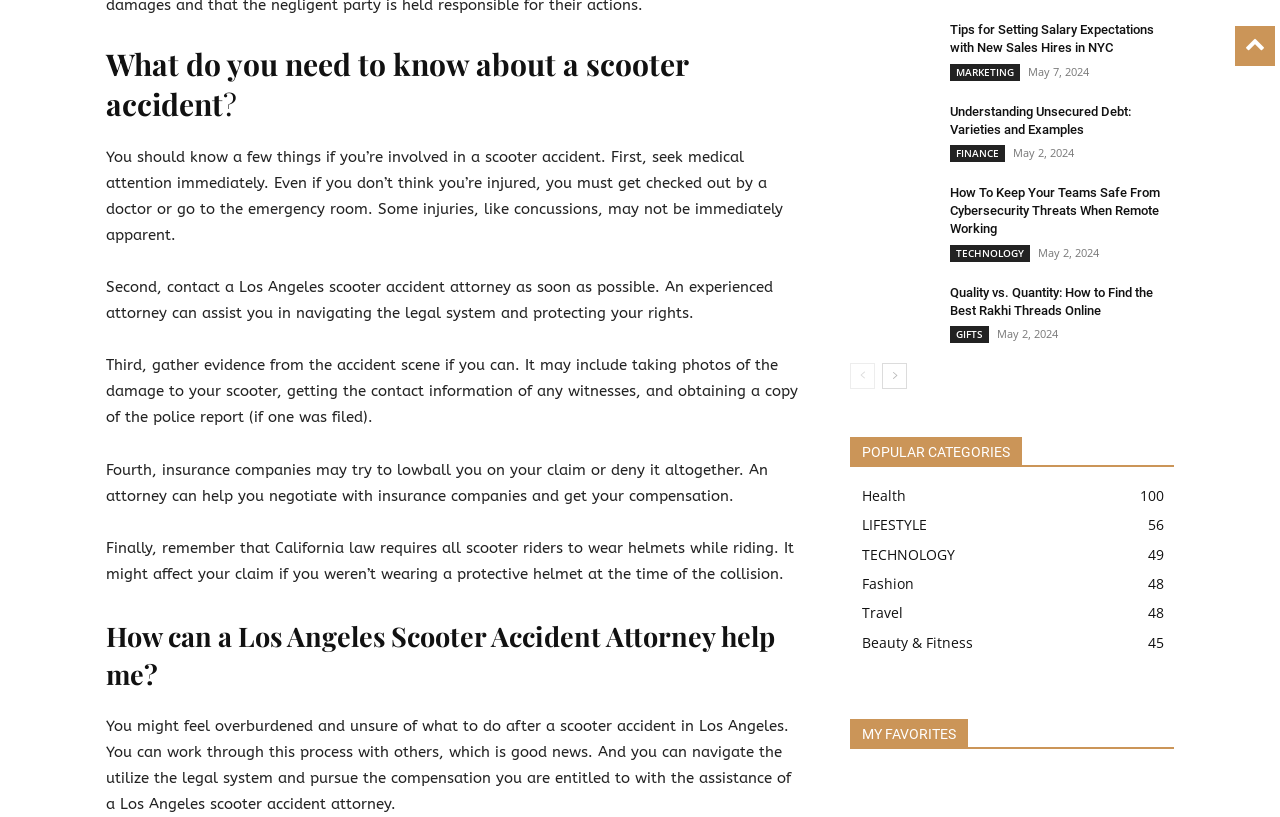Please identify the bounding box coordinates for the region that you need to click to follow this instruction: "click on Tips for Setting Salary Expectations with New Sales Hires in NYC".

[0.664, 0.024, 0.727, 0.097]